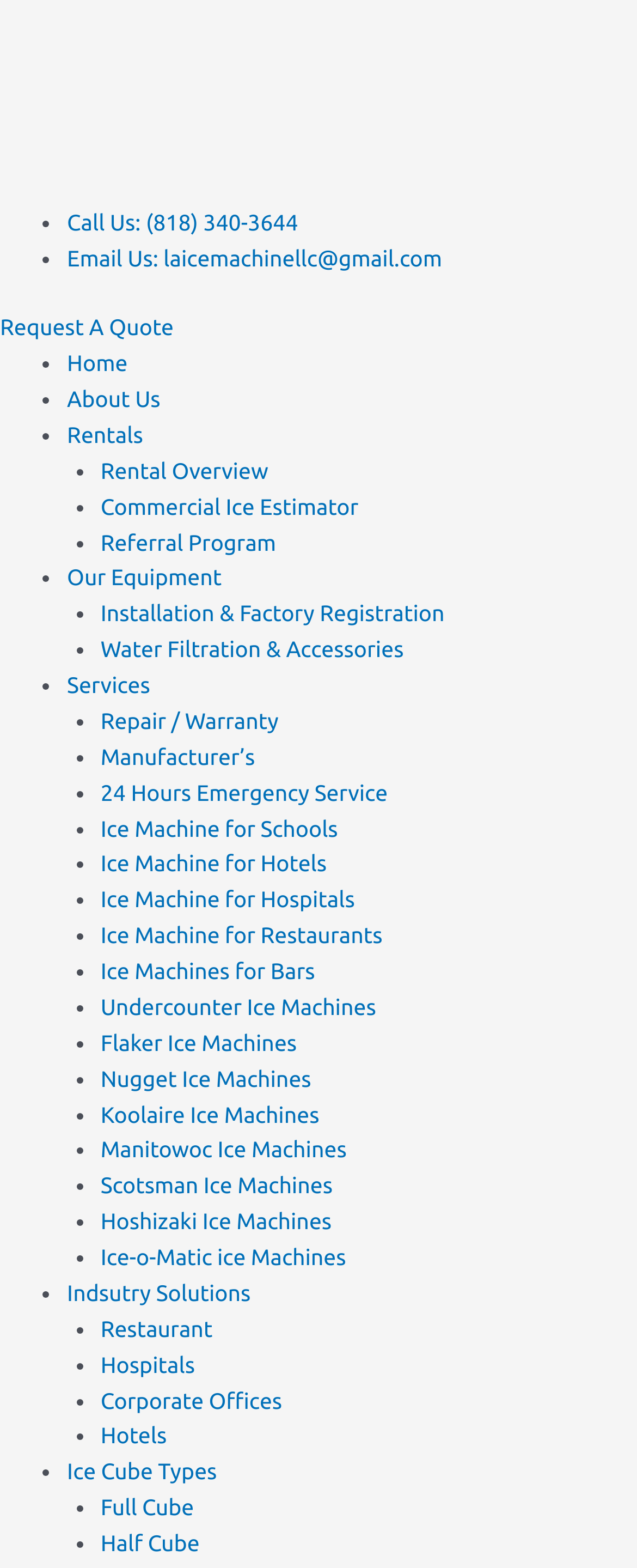What types of ice machines are available for rent?
Respond to the question with a well-detailed and thorough answer.

I found the list of ice machine types by looking at the links with descriptive text such as 'Undercounter Ice Machines', 'Flaker Ice Machines', 'Nugget Ice Machines', etc. These links are located in the middle section of the webpage.